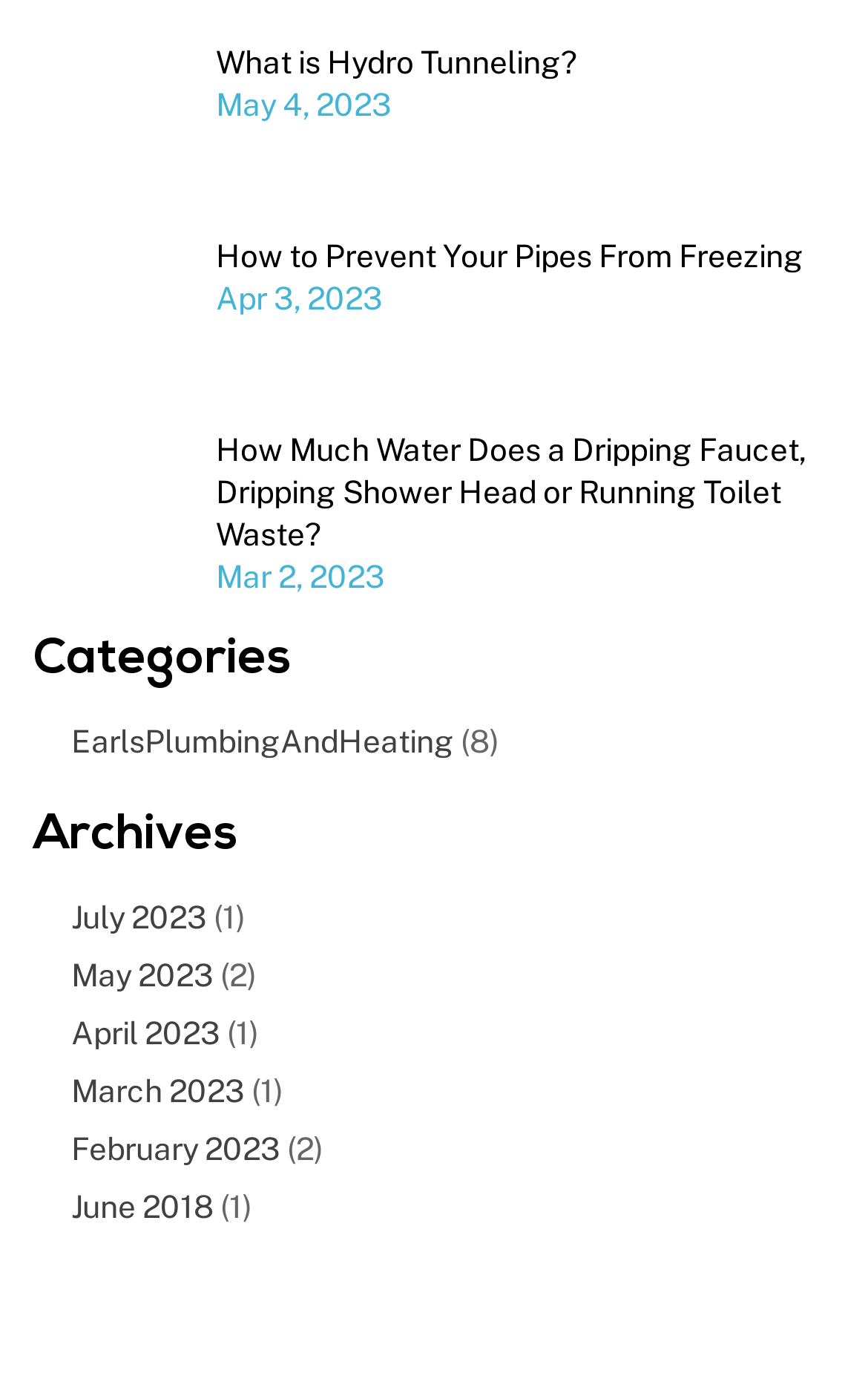Identify the bounding box of the UI element described as follows: "EarlsPlumbingAndHeating". Provide the coordinates as four float numbers in the range of 0 to 1 [left, top, right, bottom].

[0.082, 0.525, 0.523, 0.554]